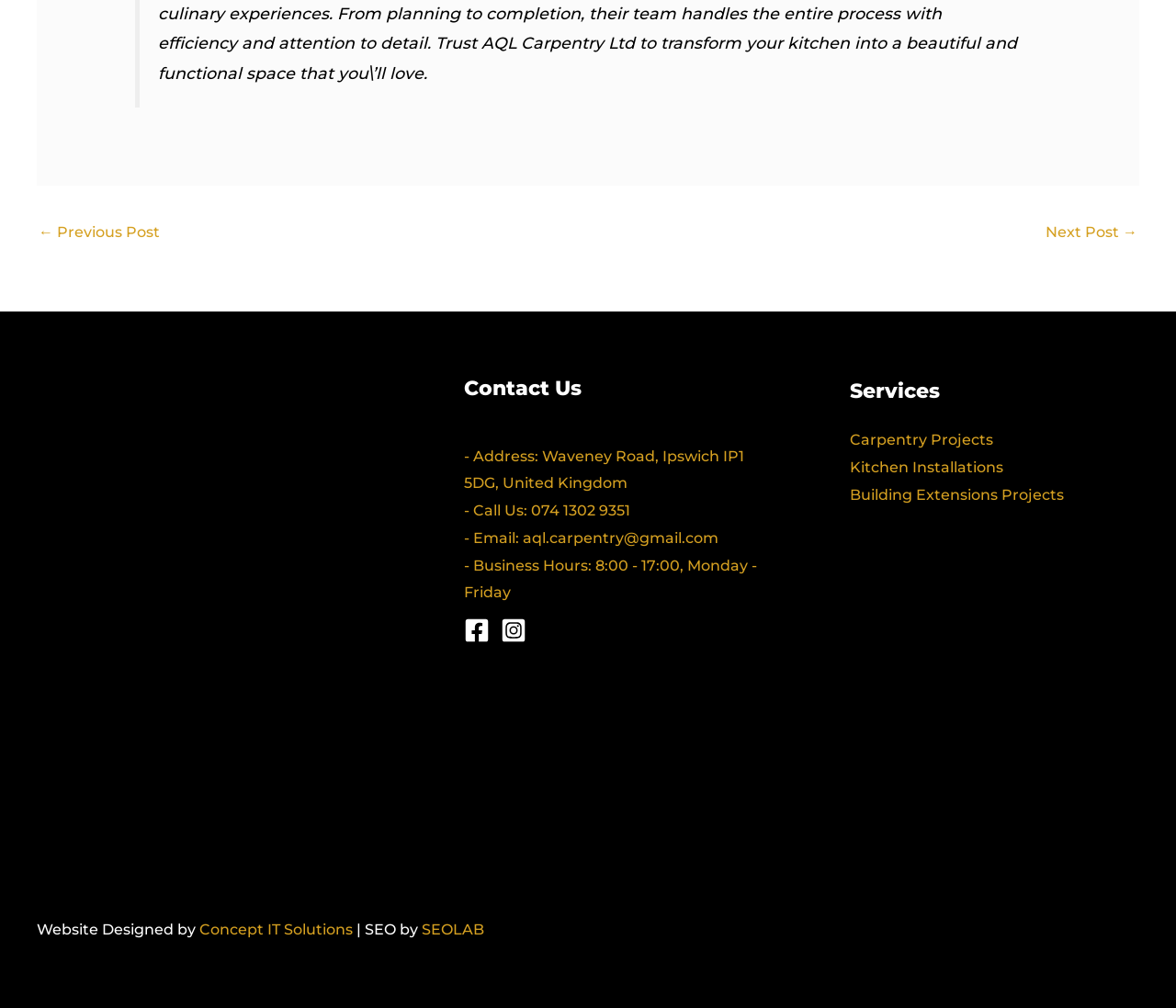Please locate the bounding box coordinates of the element that needs to be clicked to achieve the following instruction: "email us". The coordinates should be four float numbers between 0 and 1, i.e., [left, top, right, bottom].

[0.445, 0.525, 0.611, 0.542]